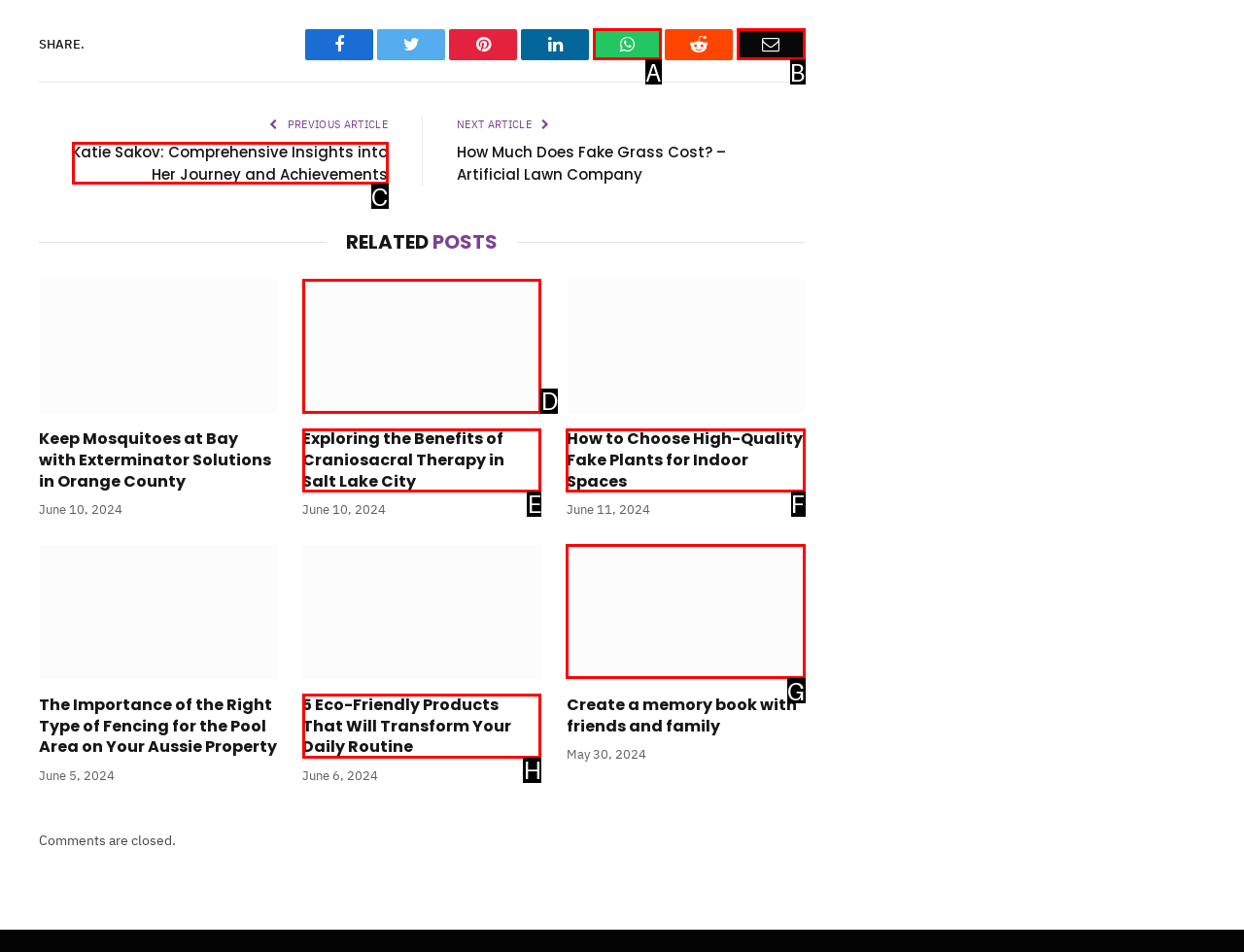Select the correct UI element to complete the task: Explore craniosacral therapy in Salt Lake City
Please provide the letter of the chosen option.

D